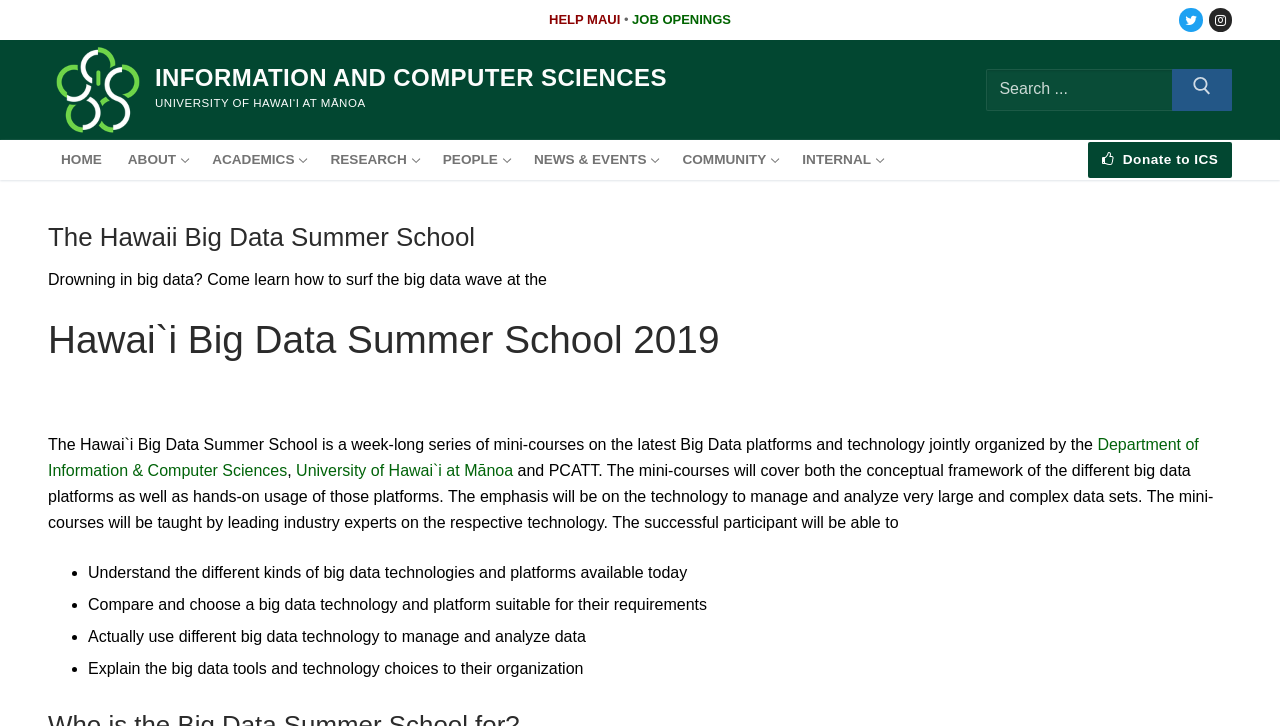What is the affiliation of the summer school?
Offer a detailed and exhaustive answer to the question.

I found the answer by reading the paragraph that starts with 'The Hawai`i Big Data Summer School is a week-long series of mini-courses on the latest Big Data platforms and technology jointly organized by the...' which mentions the affiliation of the summer school.